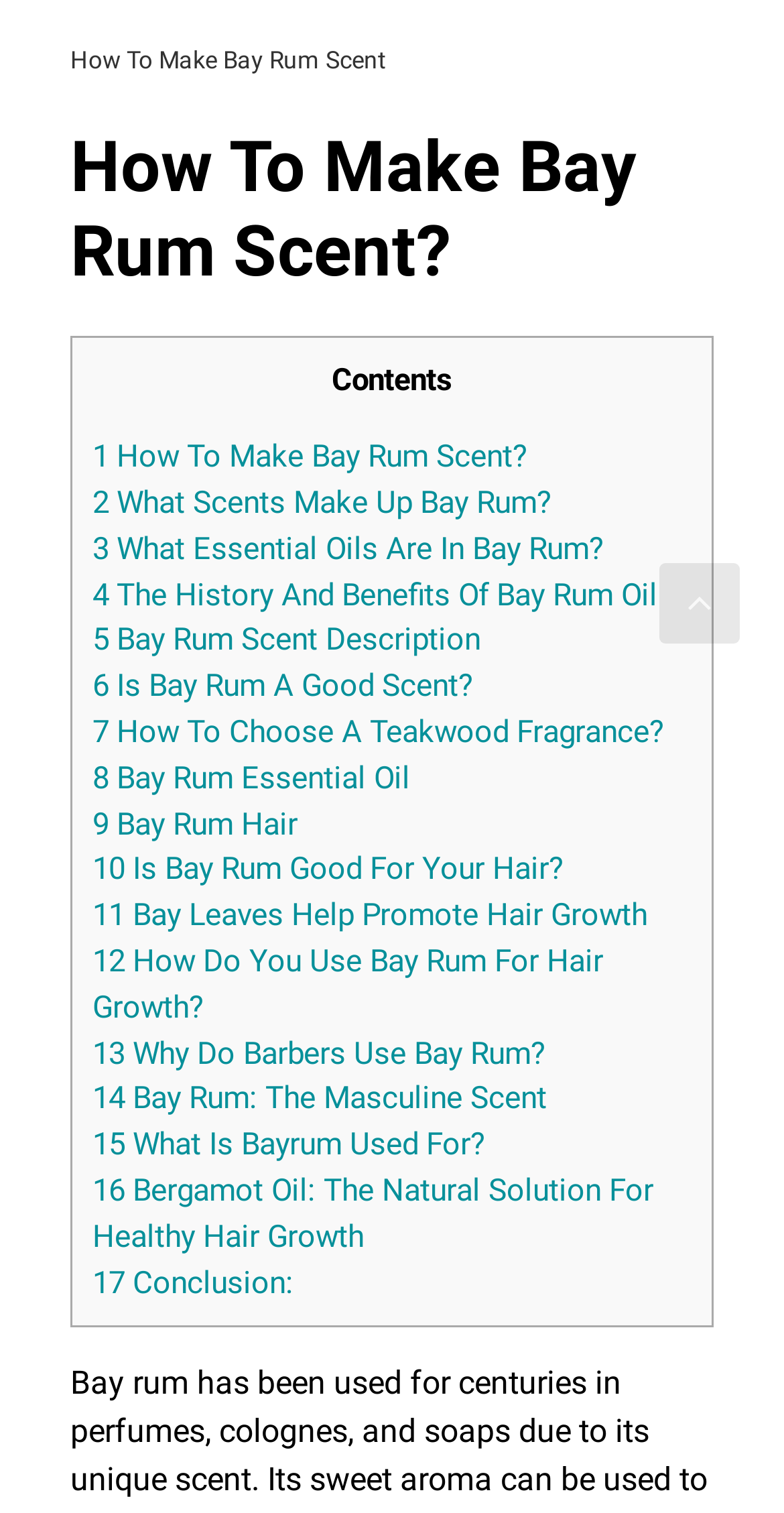How many links are there in the table of contents?
Look at the image and provide a detailed response to the question.

By counting the number of links starting from '1 How To Make Bay Rum Scent?' to '16 Bergamot Oil: The Natural Solution For Healthy Hair Growth', I can see that there are 16 links in the table of contents.